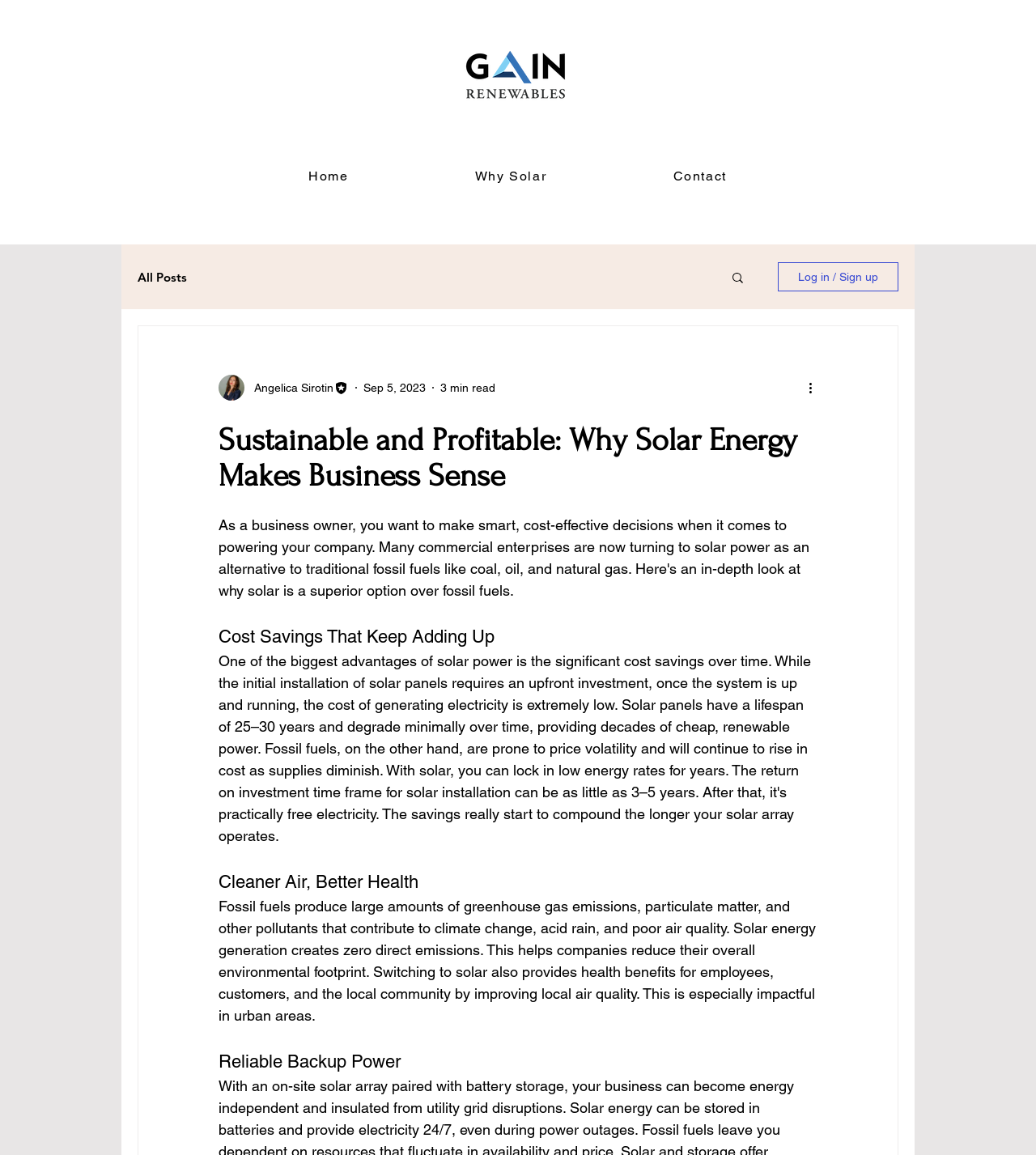Highlight the bounding box coordinates of the element you need to click to perform the following instruction: "Go to Home page."

[0.24, 0.139, 0.394, 0.167]